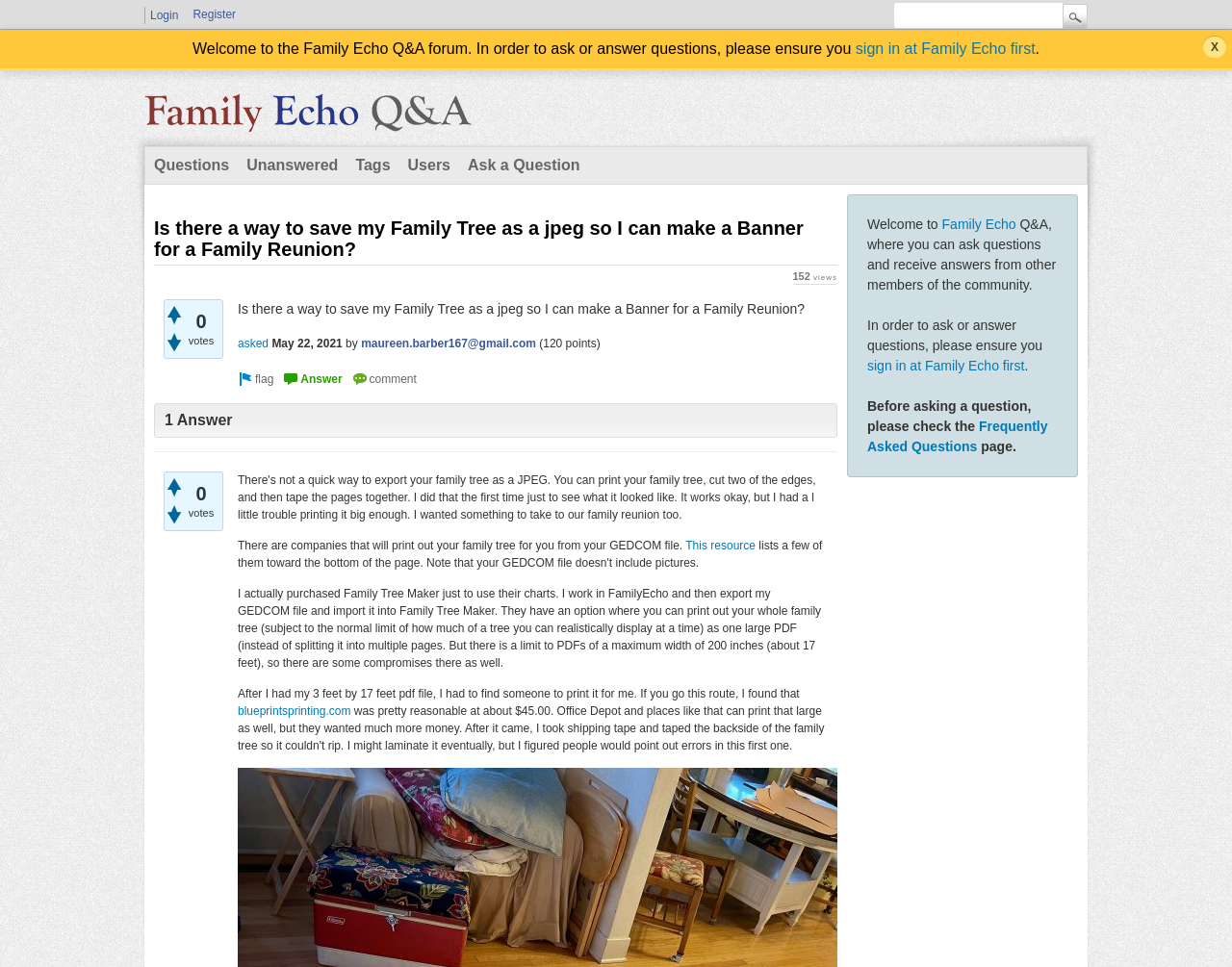Determine the bounding box coordinates of the UI element described below. Use the format (top-left x, top-left y, bottom-right x, bottom-right y) with floating point numbers between 0 and 1: This resource

[0.556, 0.557, 0.613, 0.571]